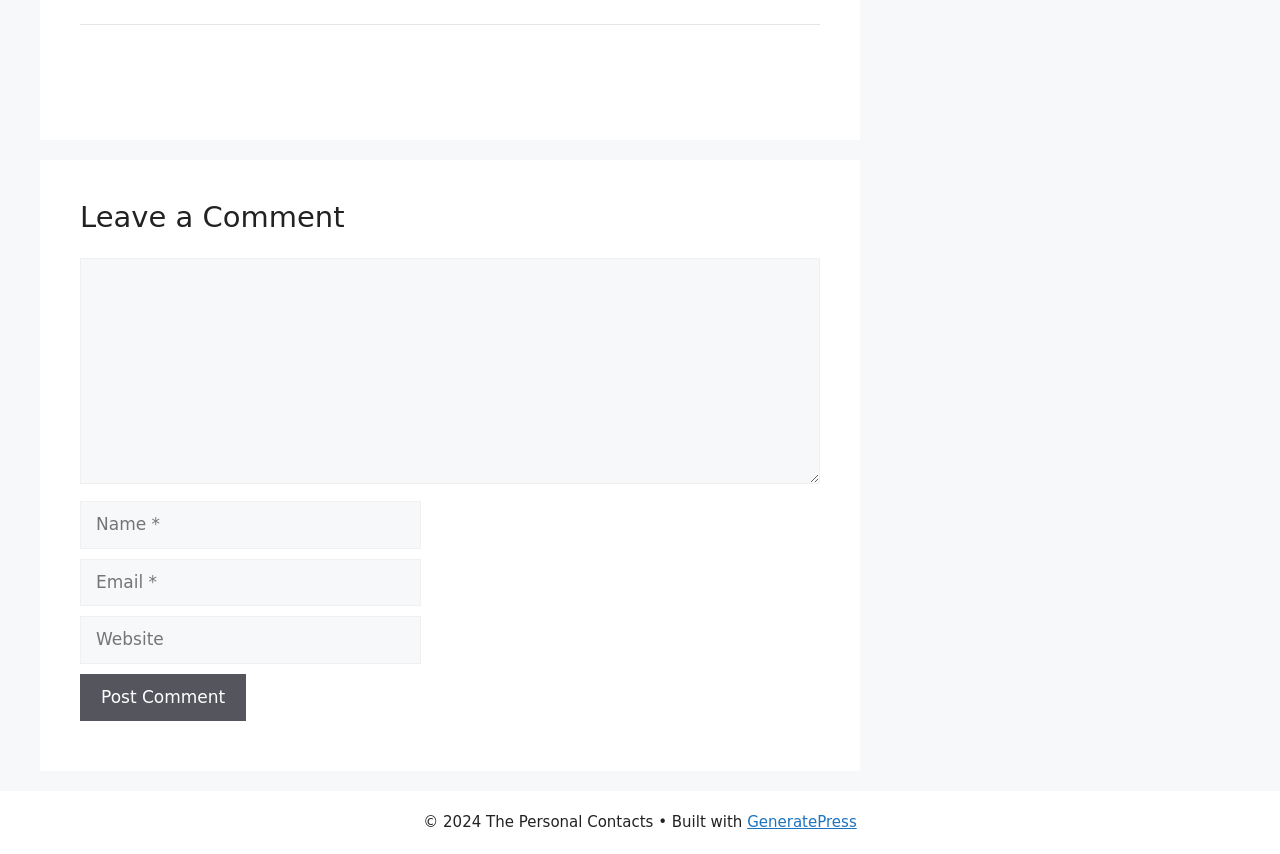Determine the bounding box coordinates (top-left x, top-left y, bottom-right x, bottom-right y) of the UI element described in the following text: name="submit" value="Post Comment"

[0.062, 0.789, 0.192, 0.845]